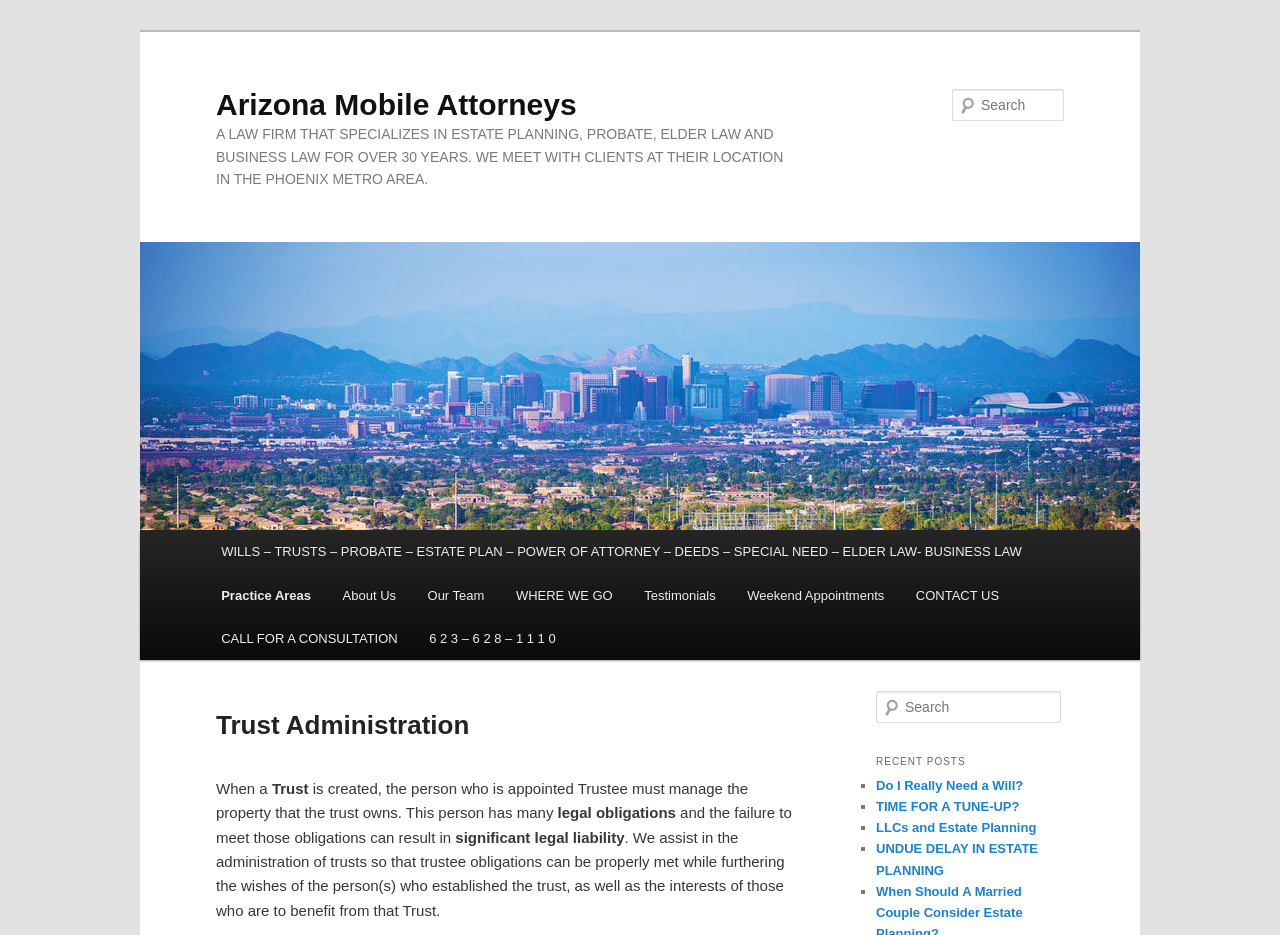How many recent posts are listed on the webpage?
Using the details from the image, give an elaborate explanation to answer the question.

The number of recent posts can be found by counting the list marker elements that precede each post title. There are four list marker elements, indicating that there are four recent posts listed on the webpage.